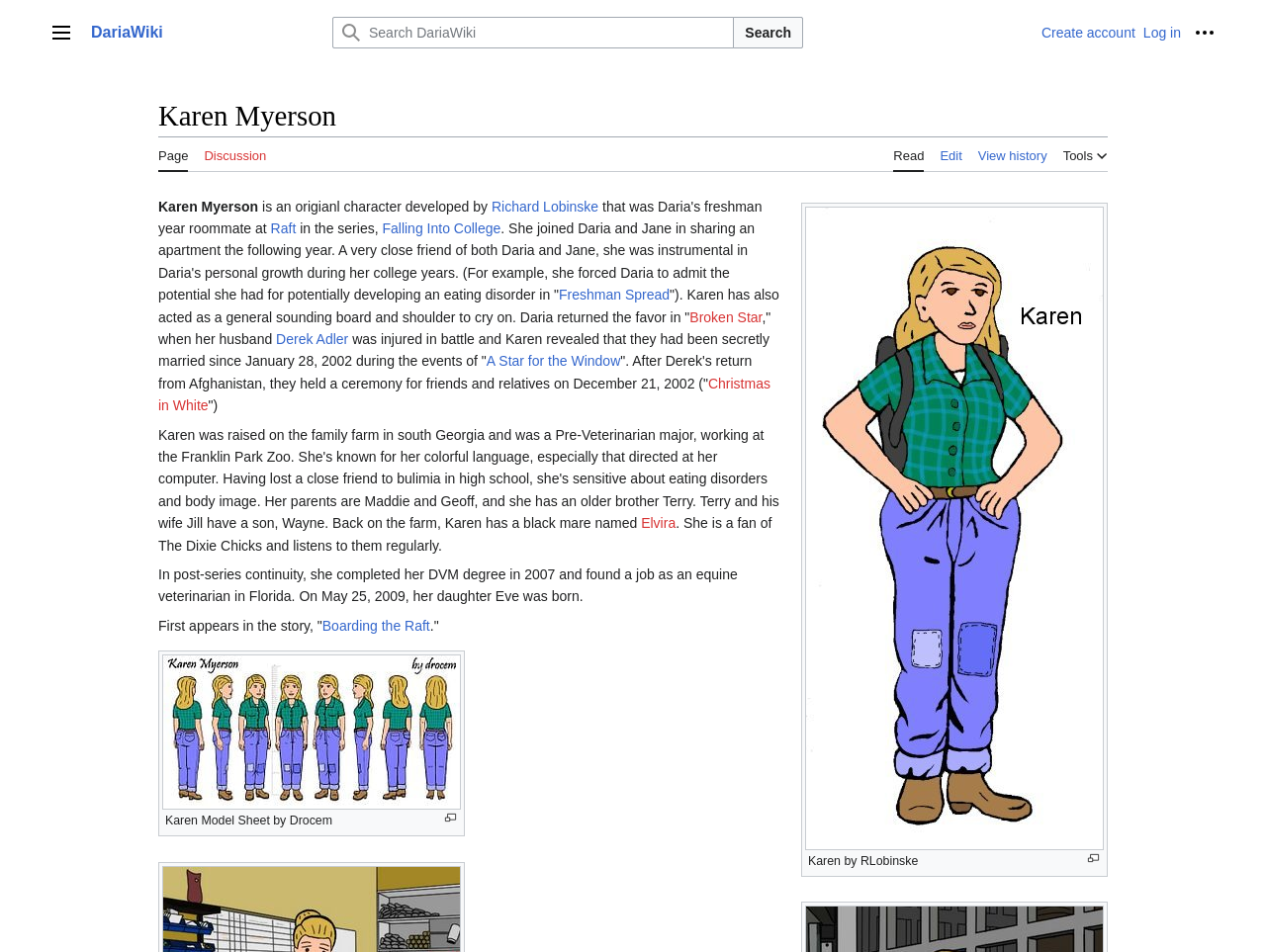Answer succinctly with a single word or phrase:
Who is Karen Myerson?

Original character